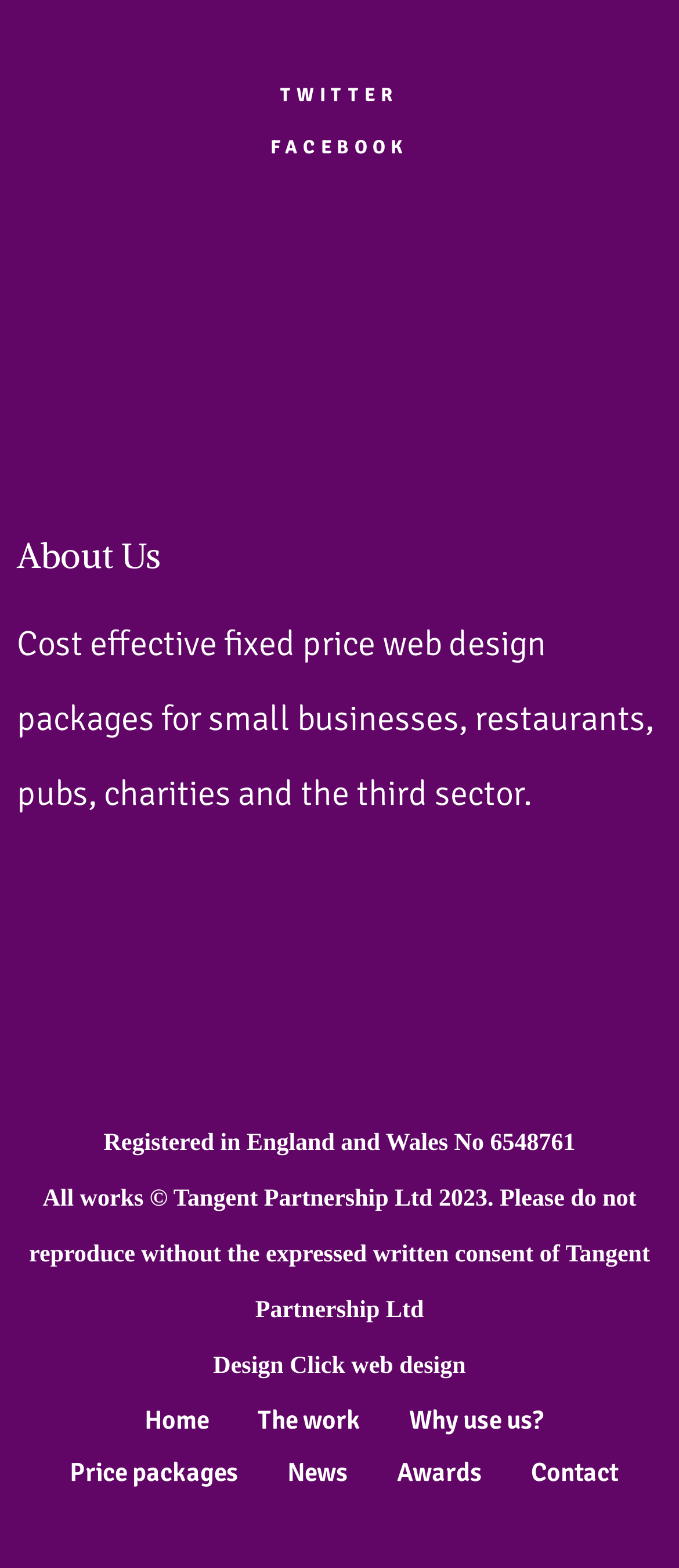Locate the bounding box coordinates of the clickable area needed to fulfill the instruction: "View Price packages".

[0.103, 0.929, 0.351, 0.949]